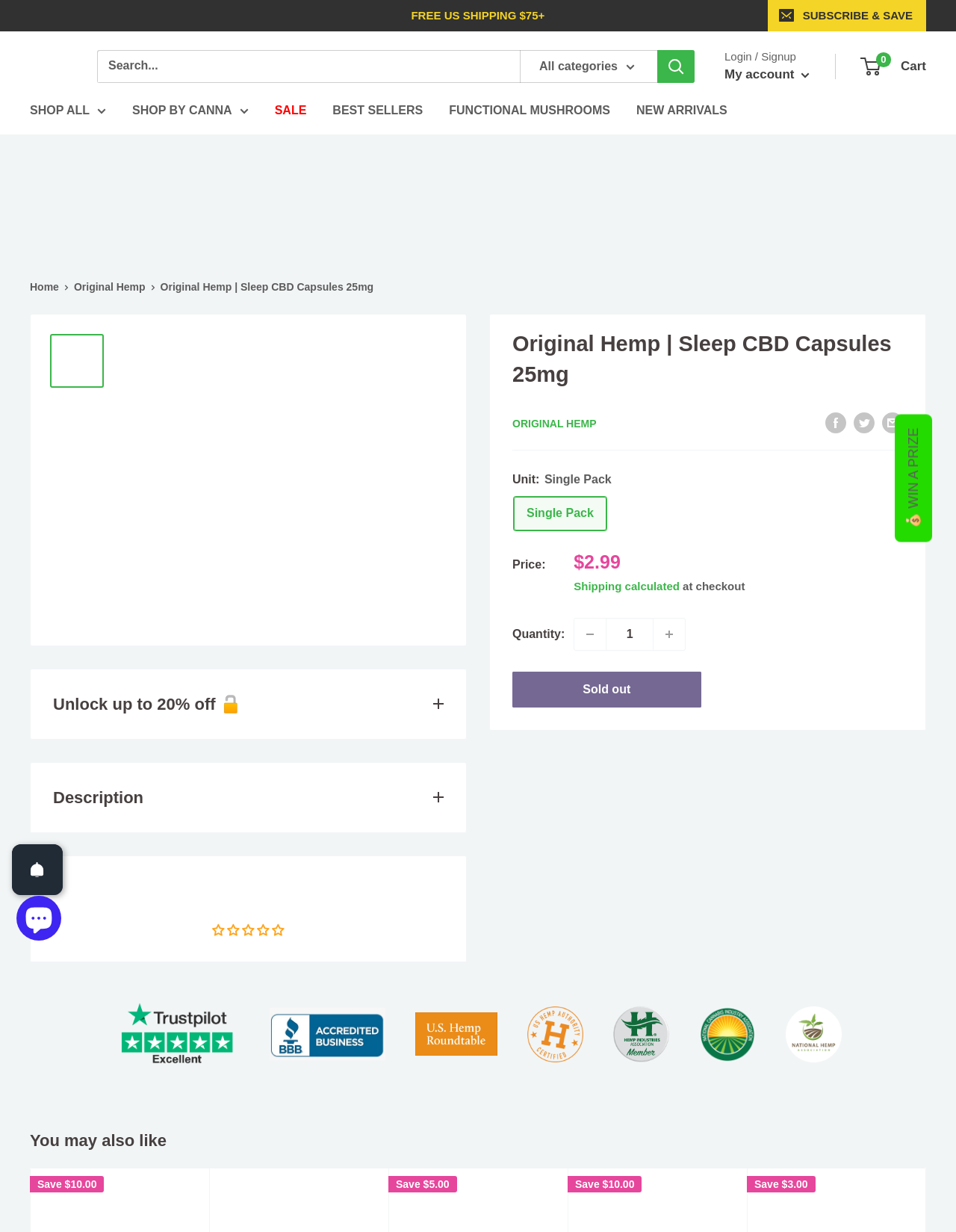What is the free shipping threshold?
Look at the image and respond with a single word or a short phrase.

75+